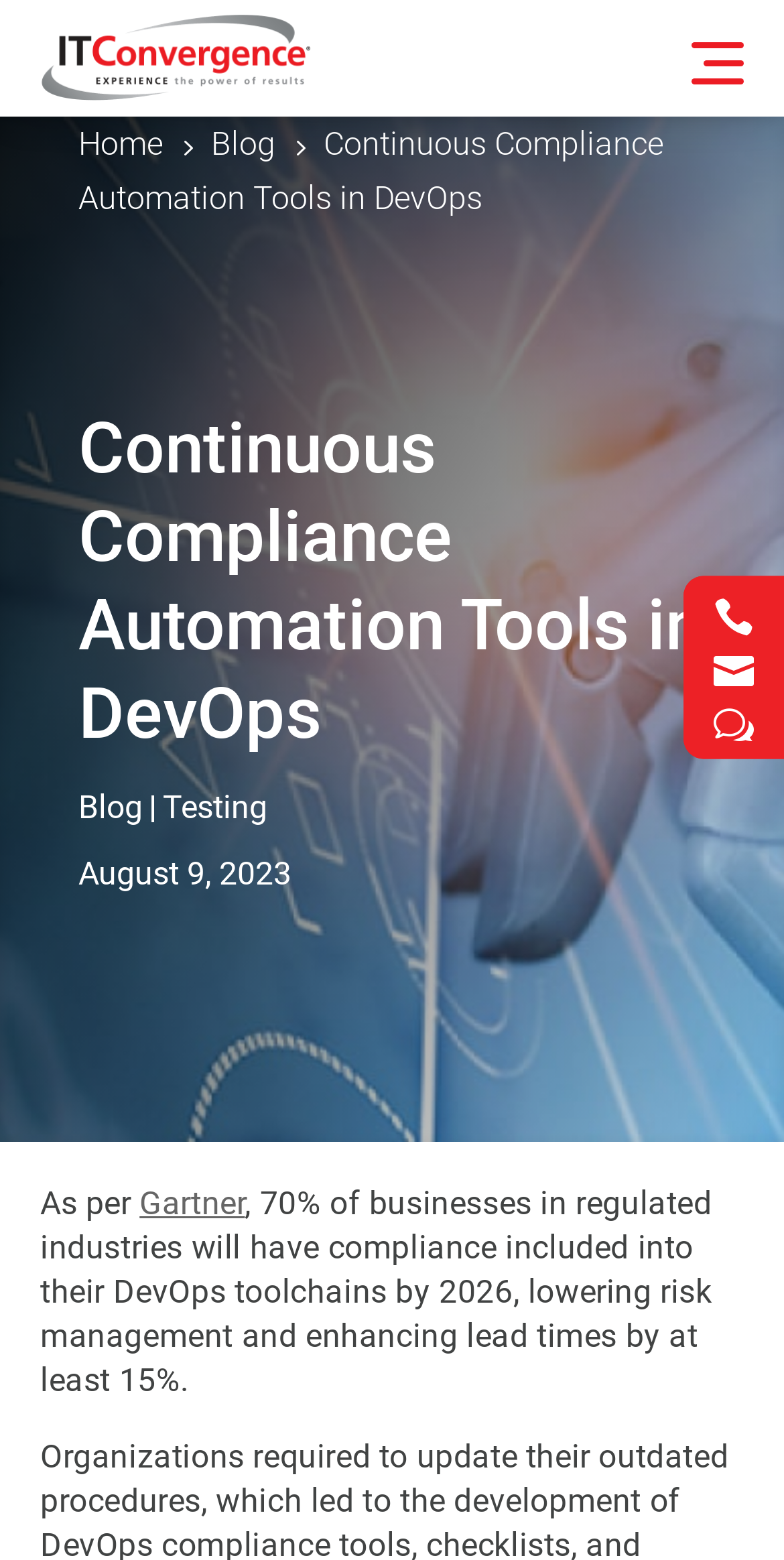What is the logo of the website?
Craft a detailed and extensive response to the question.

The logo of the website is located at the top left corner of the webpage, and it is an image with the text 'IT Convergence'.